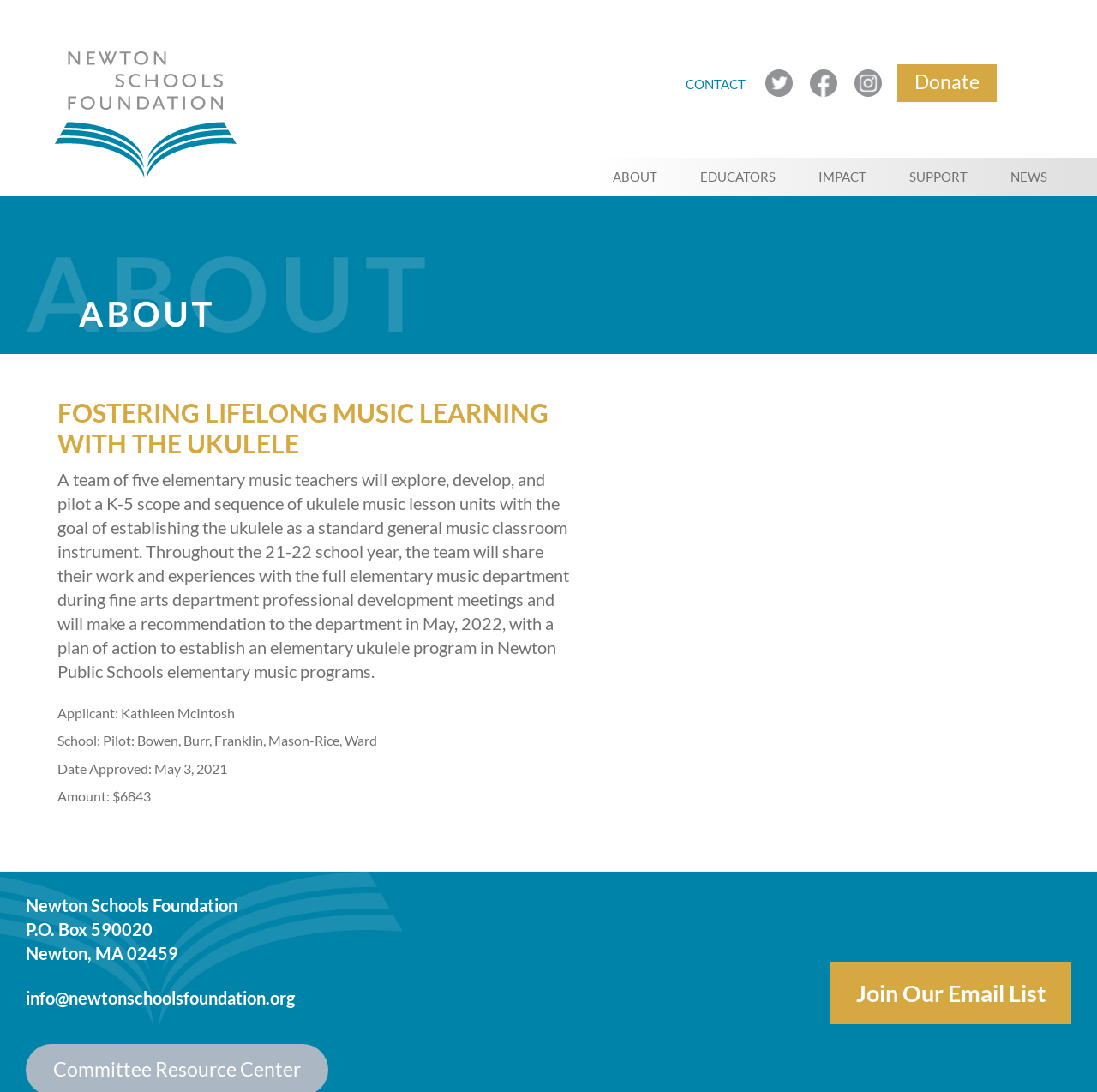Extract the primary headline from the webpage and present its text.

FOSTERING LIFELONG MUSIC LEARNING WITH THE UKULELE